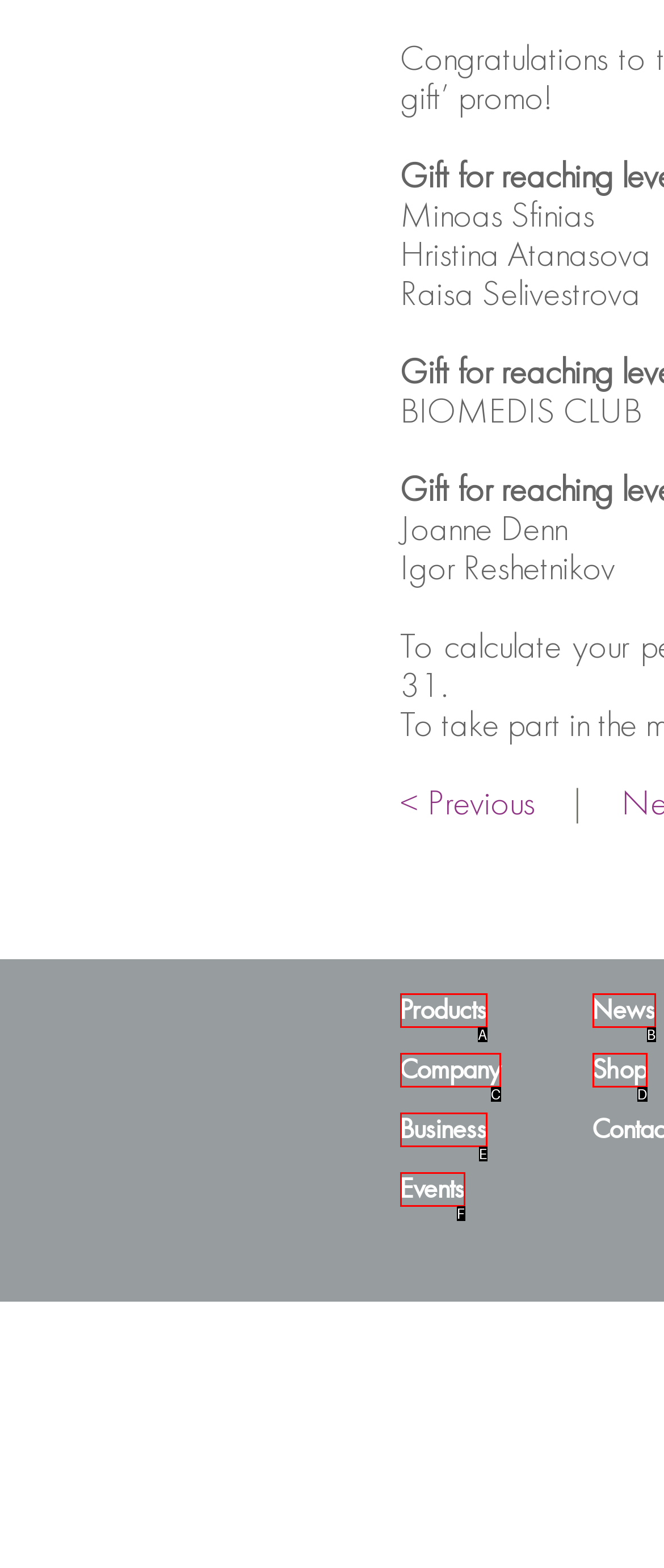With the description: Shop, find the option that corresponds most closely and answer with its letter directly.

D